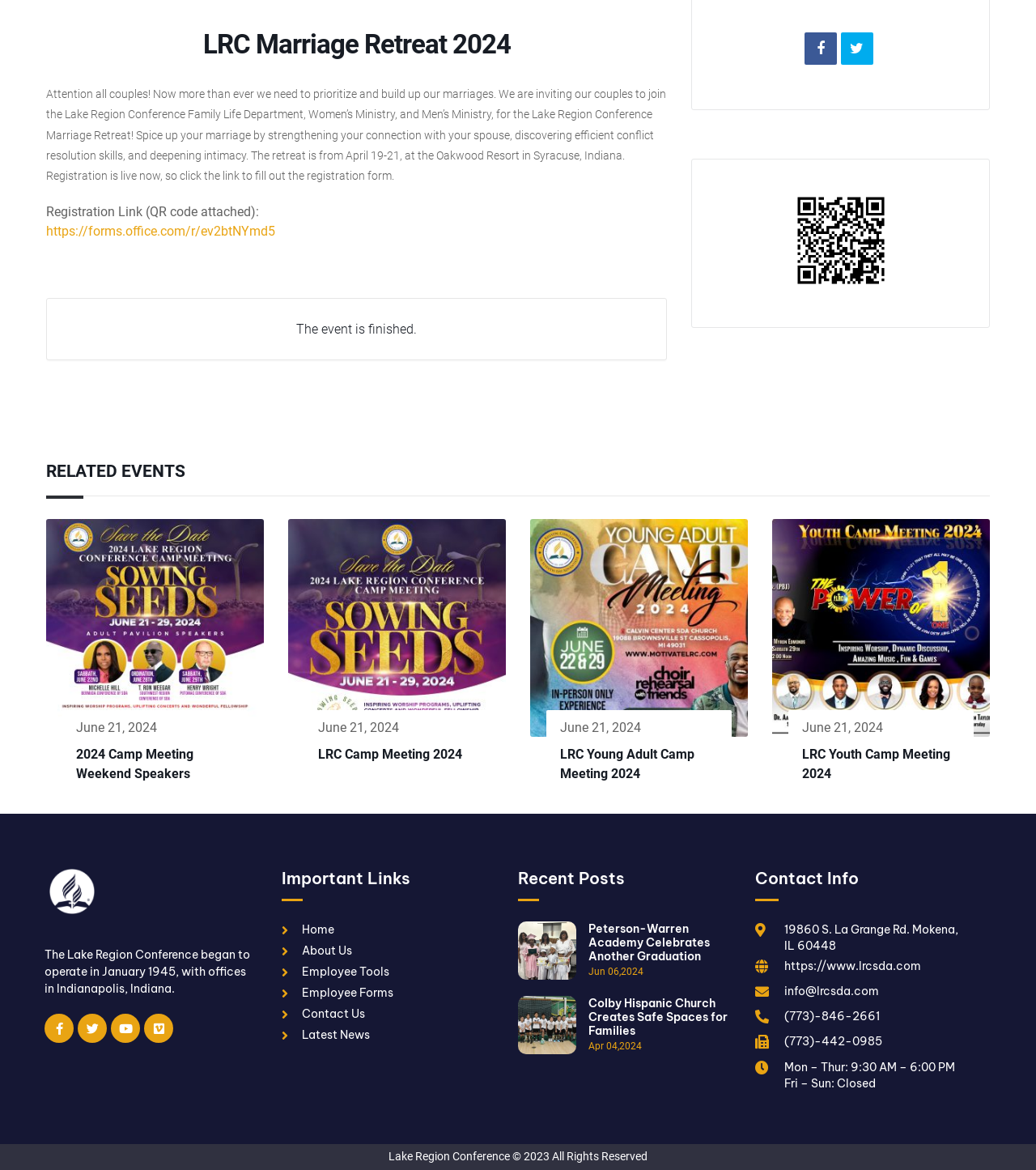Find the bounding box coordinates of the clickable region needed to perform the following instruction: "Register for the Lake Region Conference Marriage Retreat". The coordinates should be provided as four float numbers between 0 and 1, i.e., [left, top, right, bottom].

[0.045, 0.191, 0.266, 0.204]